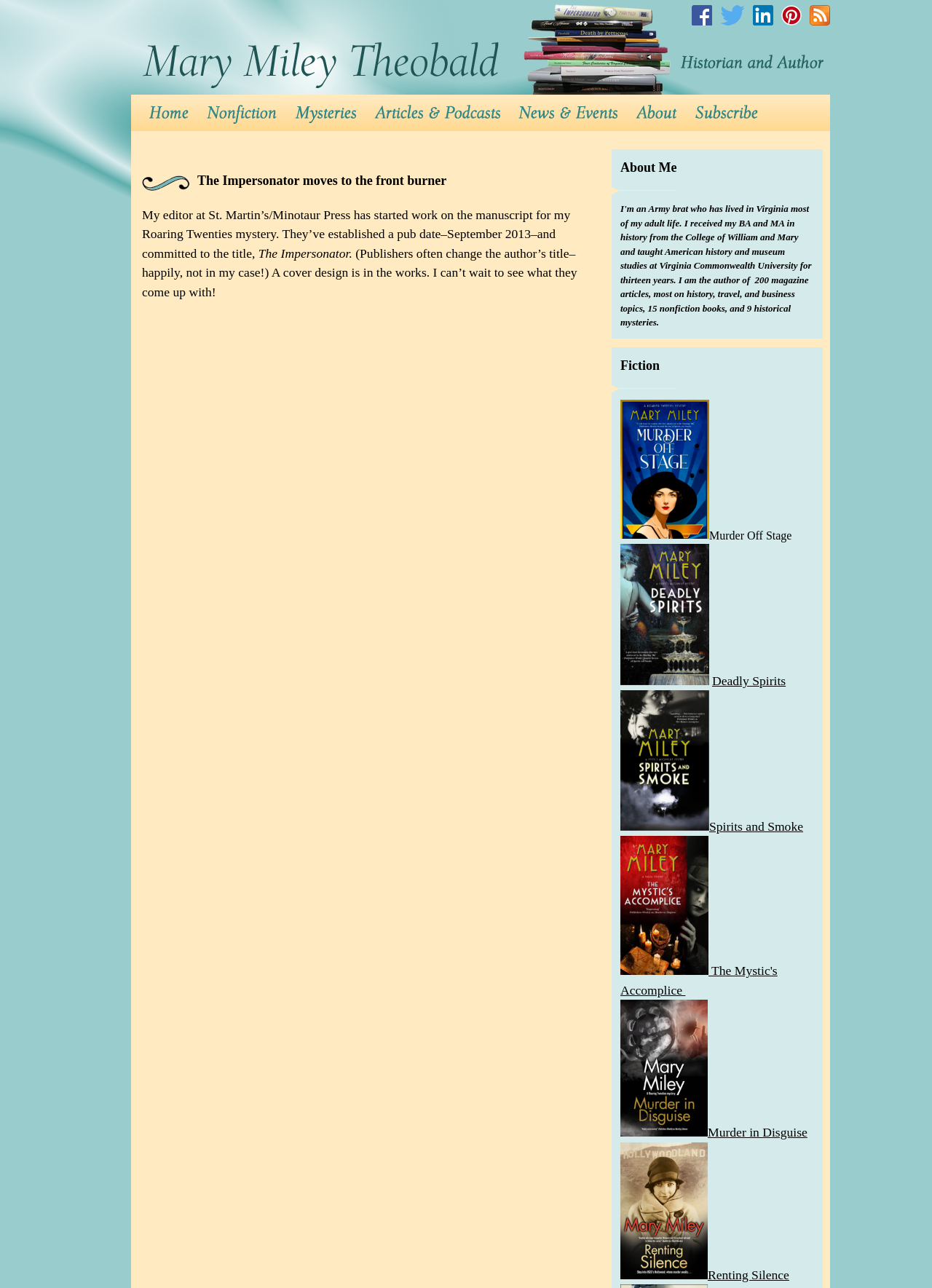Determine the bounding box coordinates of the region I should click to achieve the following instruction: "Read about the author's latest book 'The Impersonator'". Ensure the bounding box coordinates are four float numbers between 0 and 1, i.e., [left, top, right, bottom].

[0.152, 0.161, 0.612, 0.202]